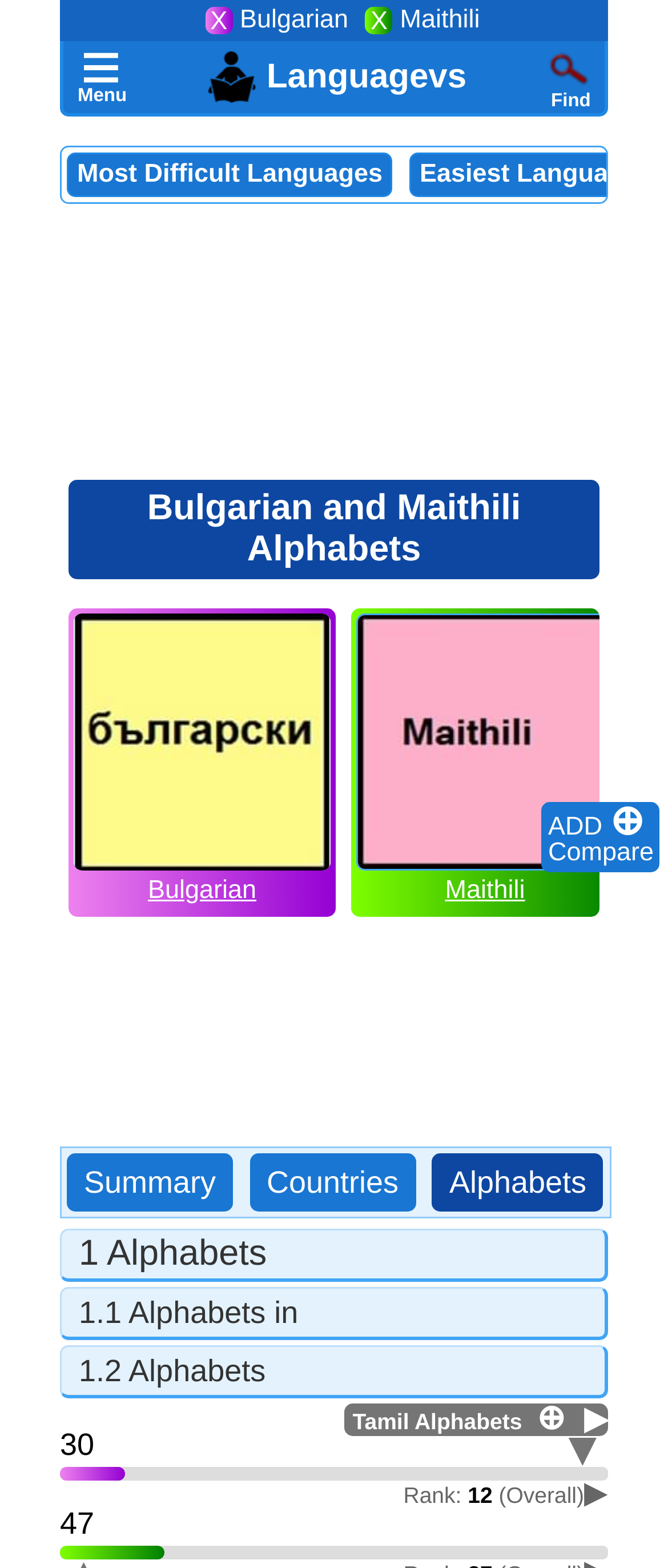Provide your answer to the question using just one word or phrase: How many alphabets are listed for Bulgarian?

30